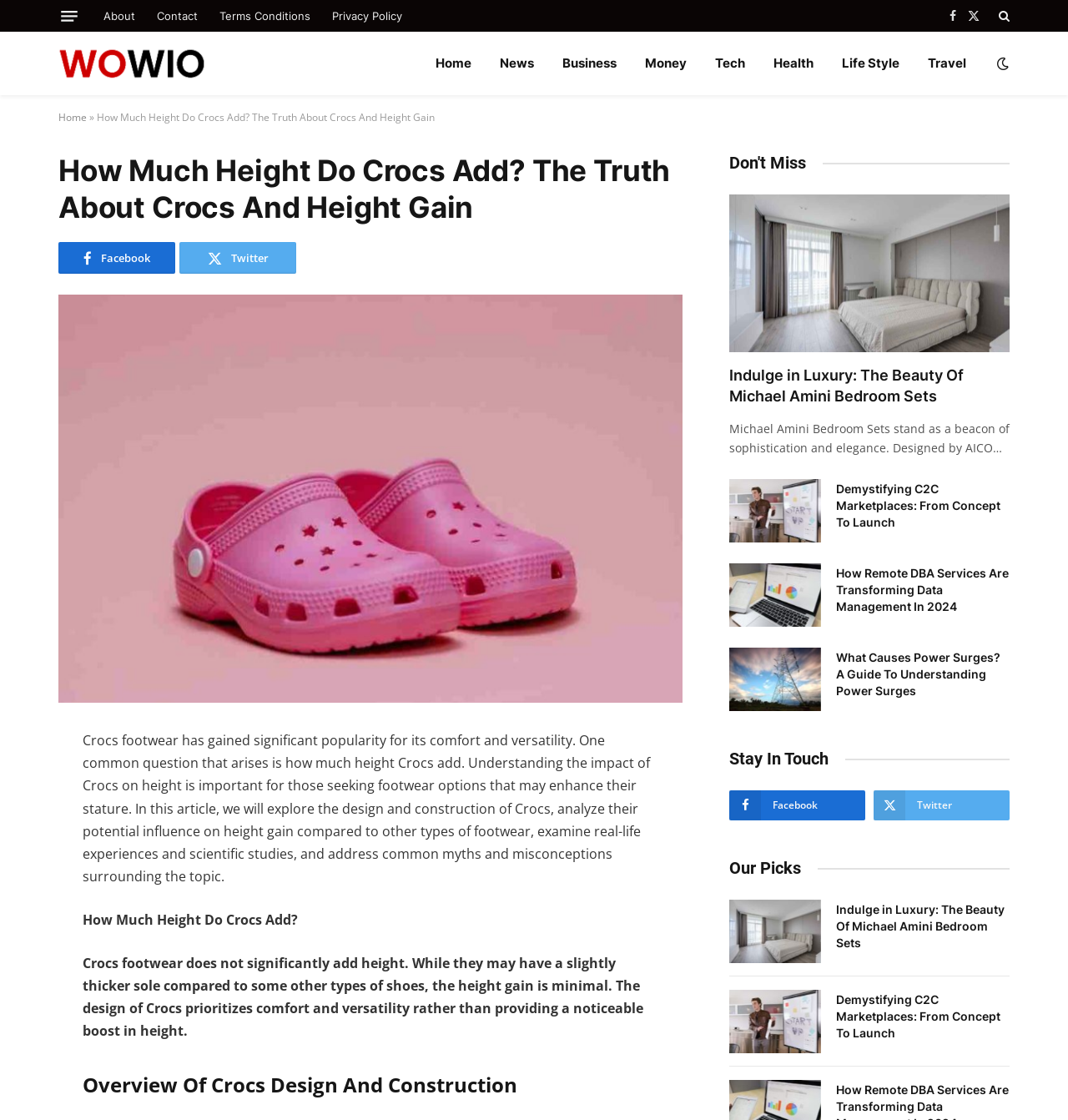Based on the element description: "Life Style", identify the bounding box coordinates for this UI element. The coordinates must be four float numbers between 0 and 1, listed as [left, top, right, bottom].

[0.775, 0.028, 0.855, 0.085]